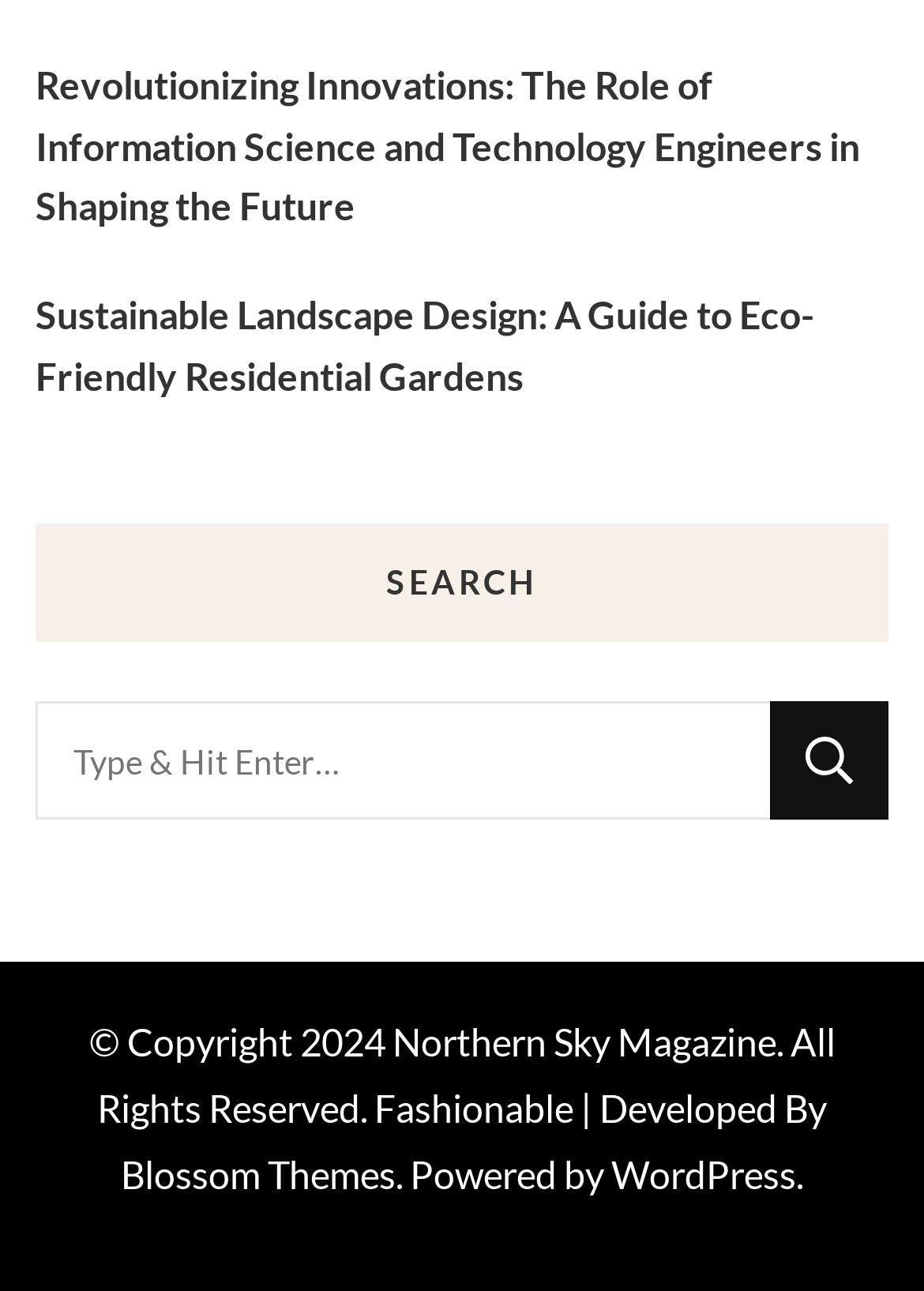What is the text above the search box?
Based on the image, provide a one-word or brief-phrase response.

Looking for Something?